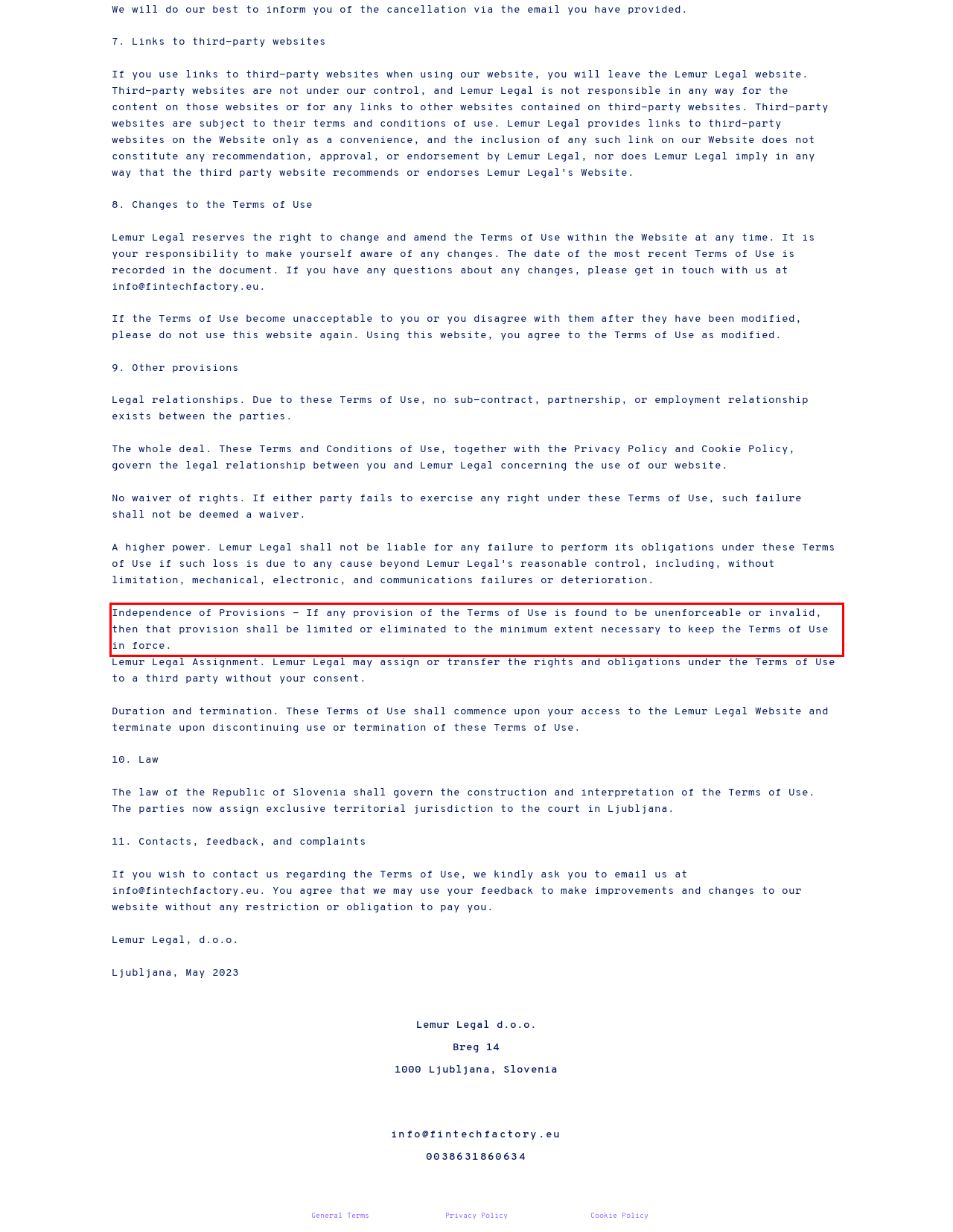Look at the provided screenshot of the webpage and perform OCR on the text within the red bounding box.

Independence of Provisions - If any provision of the Terms of Use is found to be unenforceable or invalid, then that provision shall be limited or eliminated to the minimum extent necessary to keep the Terms of Use in force.